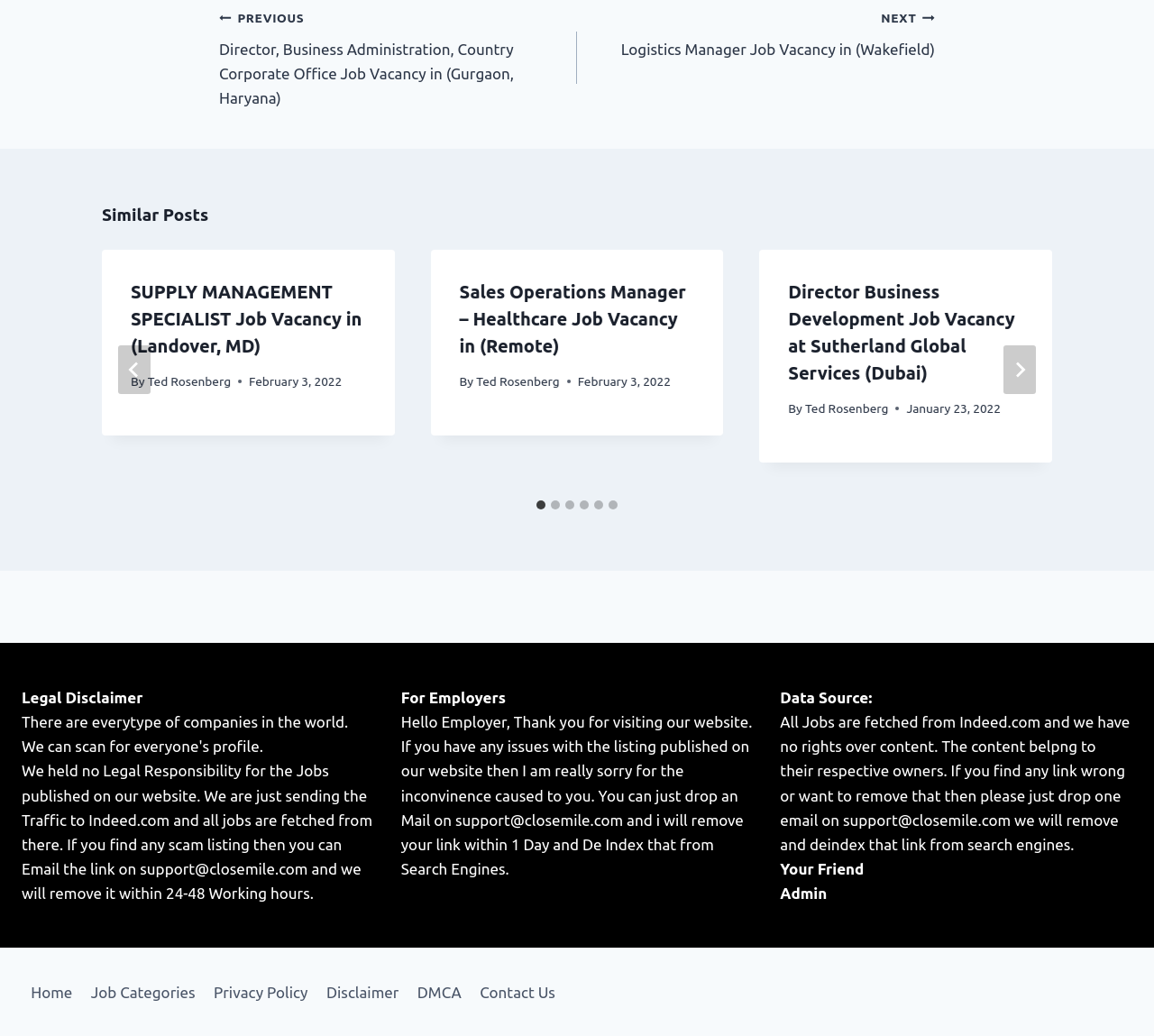How many slides are there in the job vacancy post section?
Using the information from the image, provide a comprehensive answer to the question.

There are 6 slides in the job vacancy post section, which can be navigated using the 'Go to last slide' and 'Next' buttons, or by selecting a slide from the tab list.